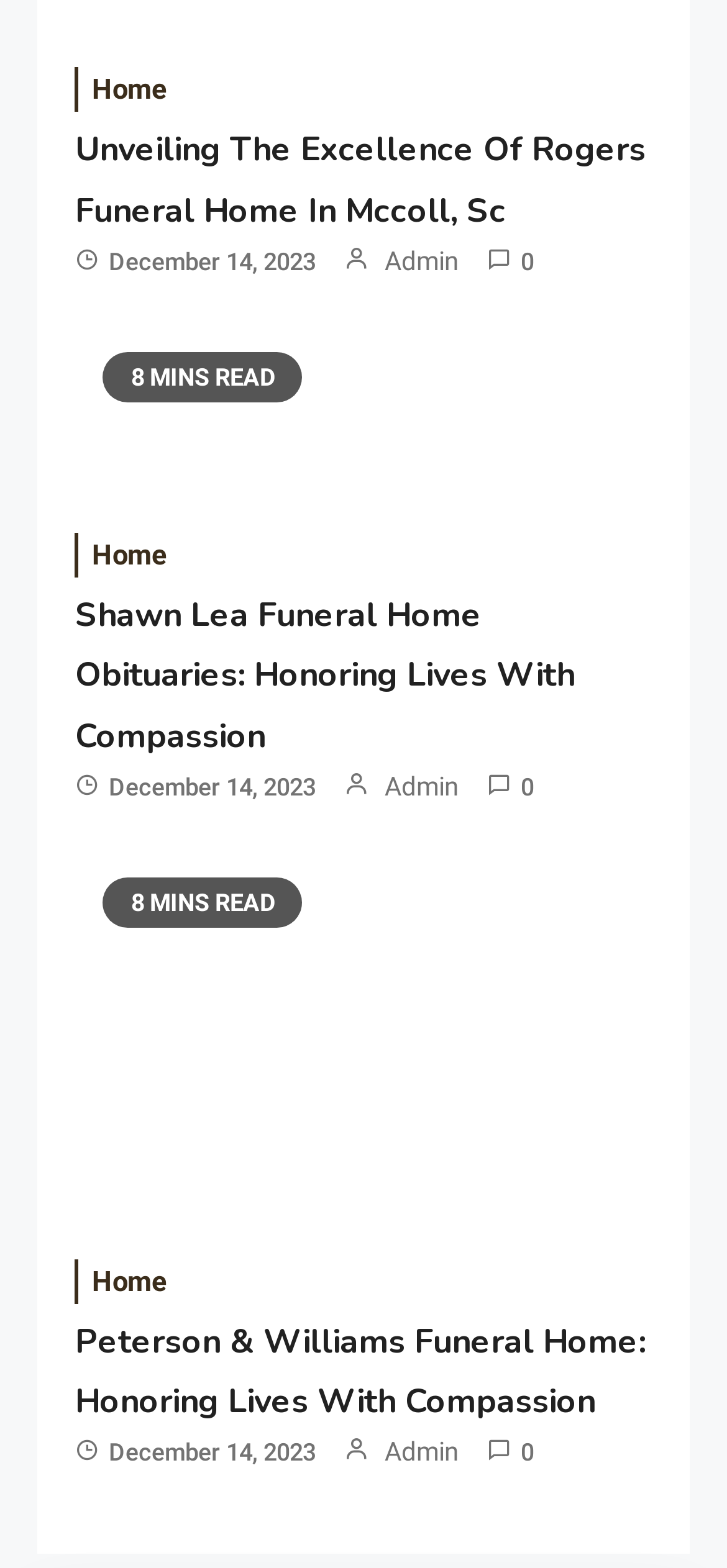What is the name of the funeral home in the first article? Examine the screenshot and reply using just one word or a brief phrase.

Shawn Lea Funeral Home